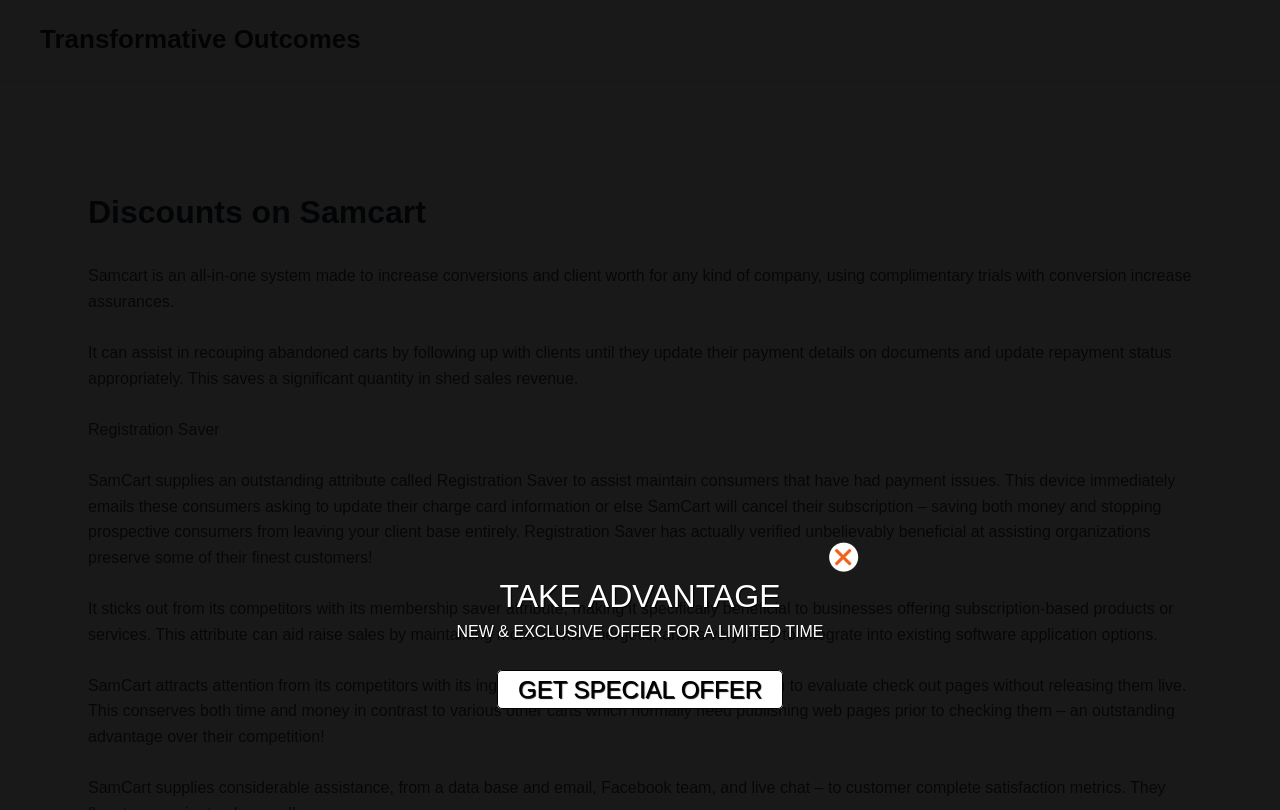What is the main topic of this webpage? Using the information from the screenshot, answer with a single word or phrase.

Samcart Discounts